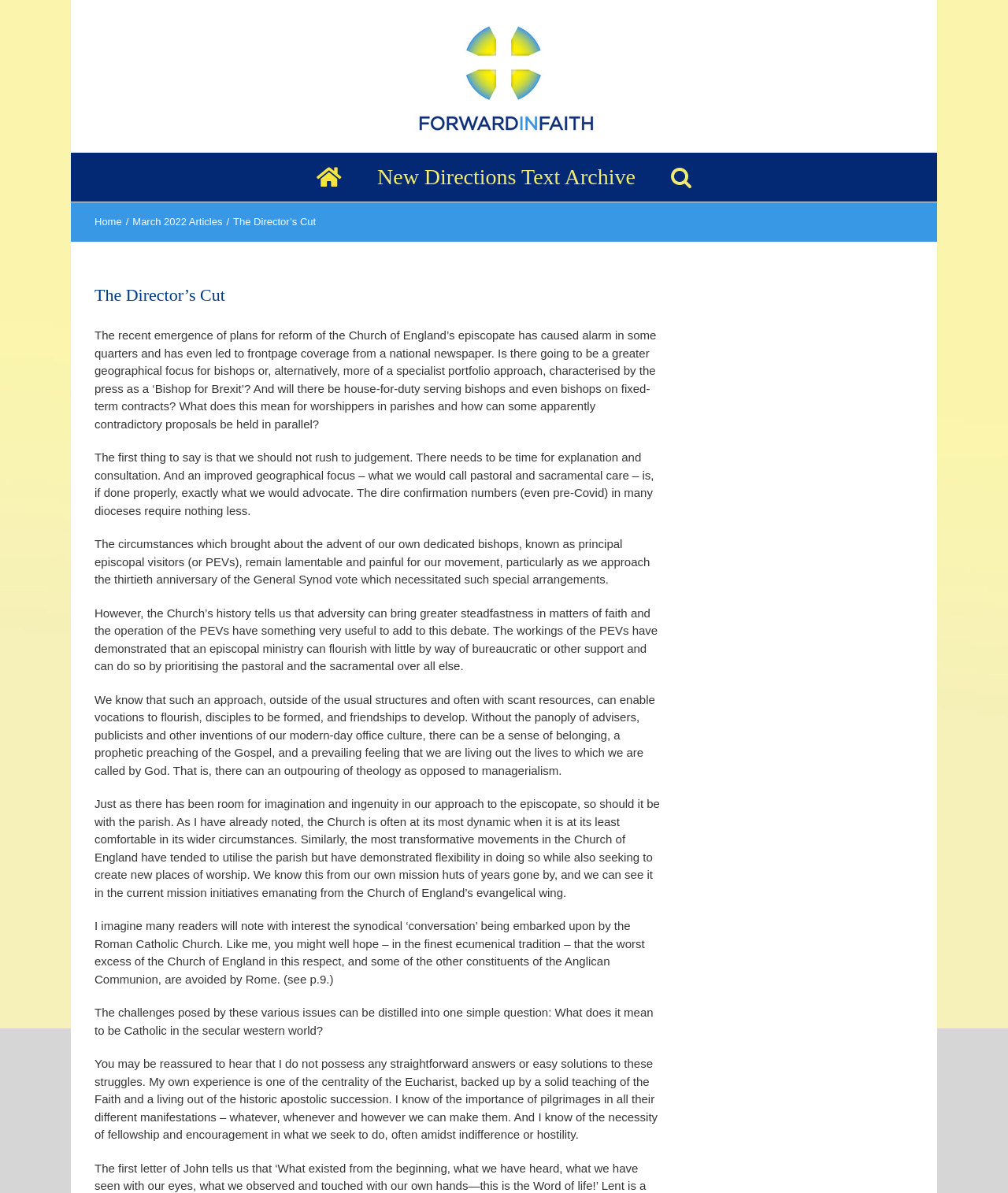What is mentioned as a potential approach to episcopal ministry? From the image, respond with a single word or brief phrase.

Pastoral and sacramental care